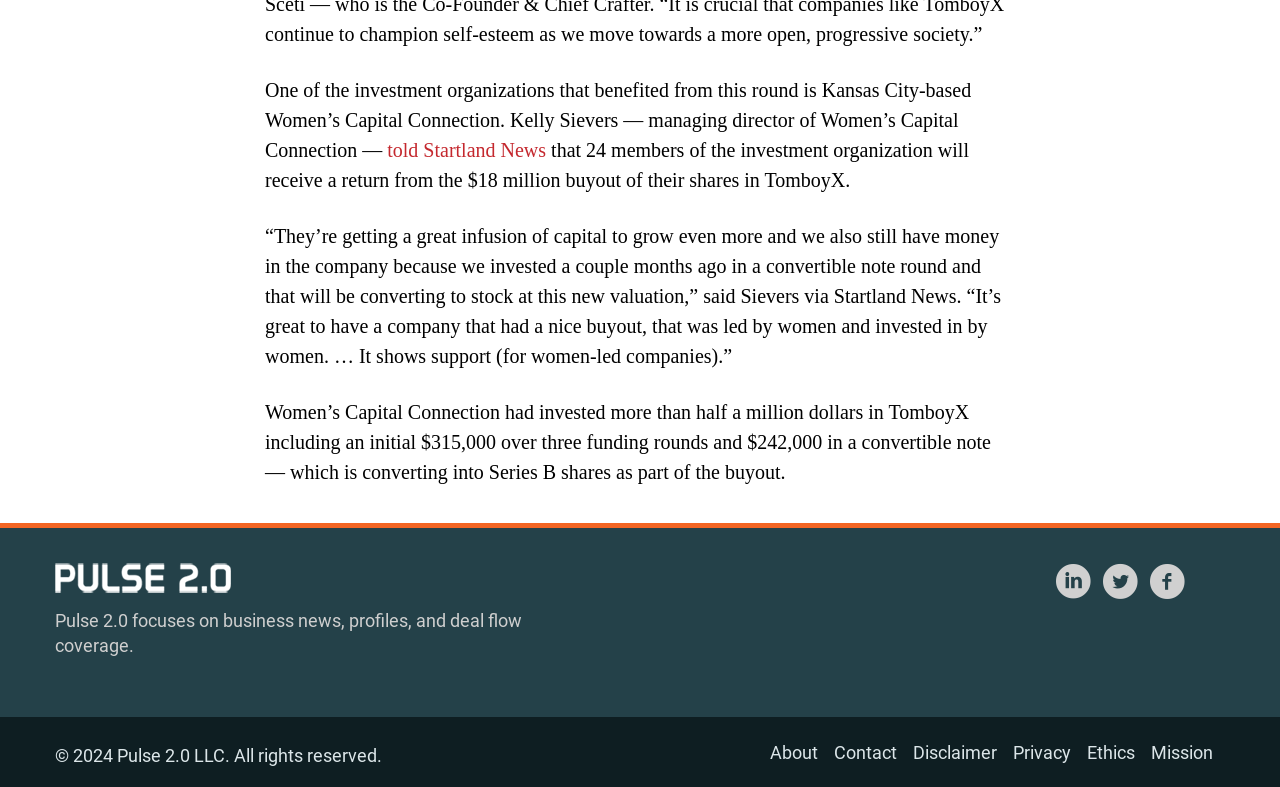How much did Women's Capital Connection invest in TomboyX?
Please describe in detail the information shown in the image to answer the question.

The webpage states 'Women’s Capital Connection had invested more than half a million dollars in TomboyX including an initial $315,000 over three funding rounds and $242,000 in a convertible note — which is converting into Series B shares as part of the buyout.' which shows that the investment amount is over half a million dollars.